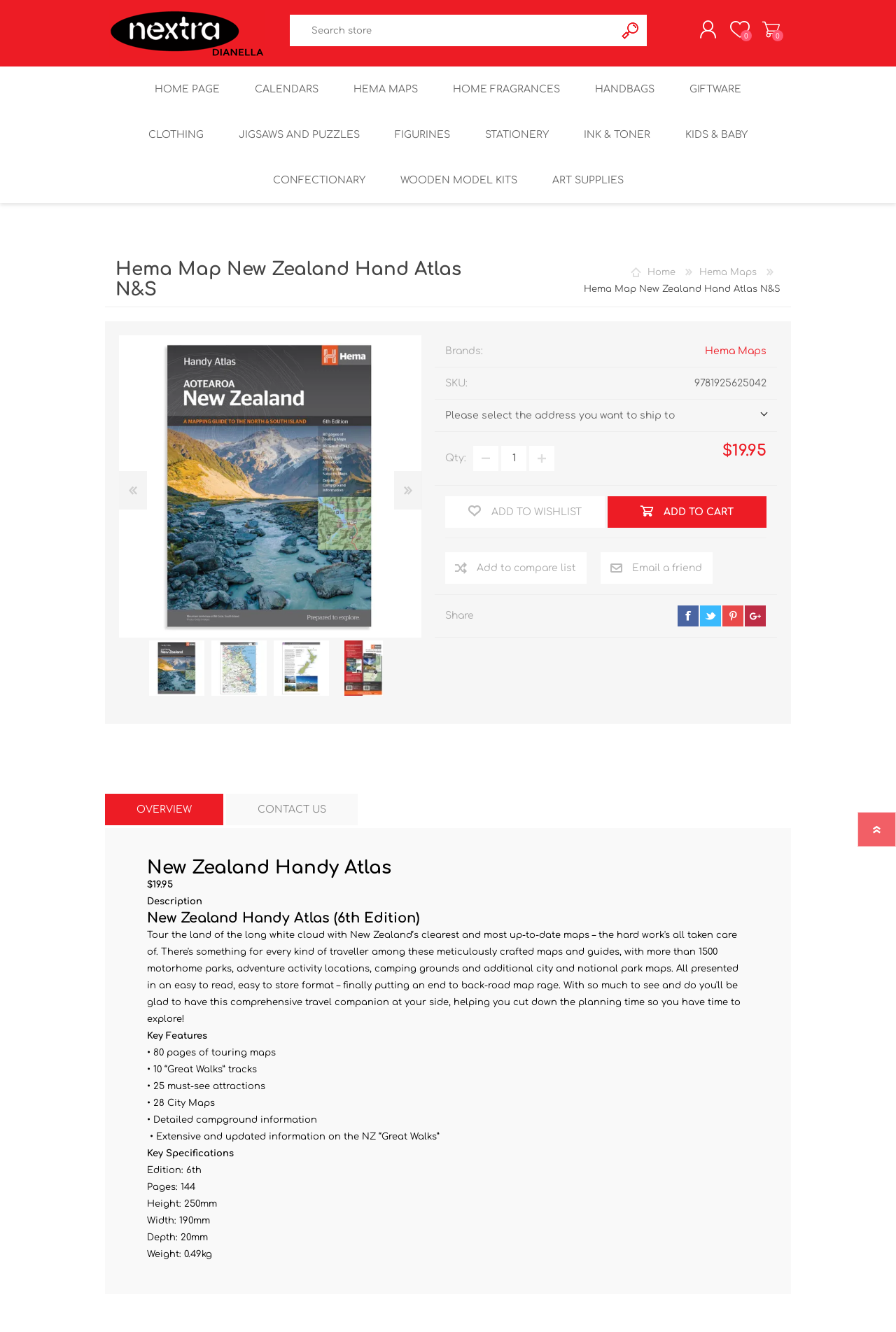Can you locate the main headline on this webpage and provide its text content?

Hema Map New Zealand Hand Atlas N&S